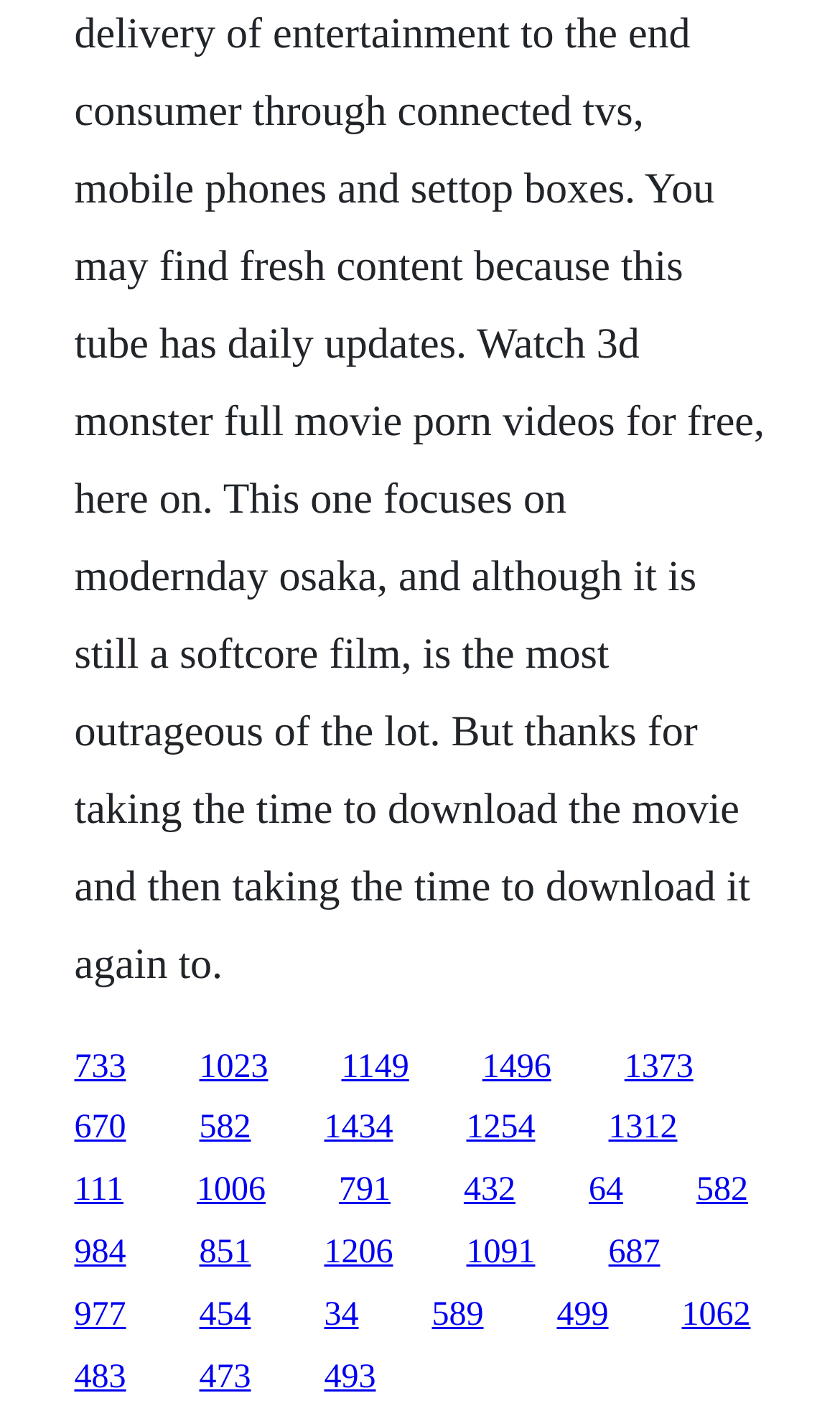Using the details in the image, give a detailed response to the question below:
What is the approximate width of each link?

By examining the bounding box coordinates of the links, I can calculate the approximate width of each link. The width is calculated by subtracting the left coordinate from the right coordinate, which yields a value around 0.06 for most links.